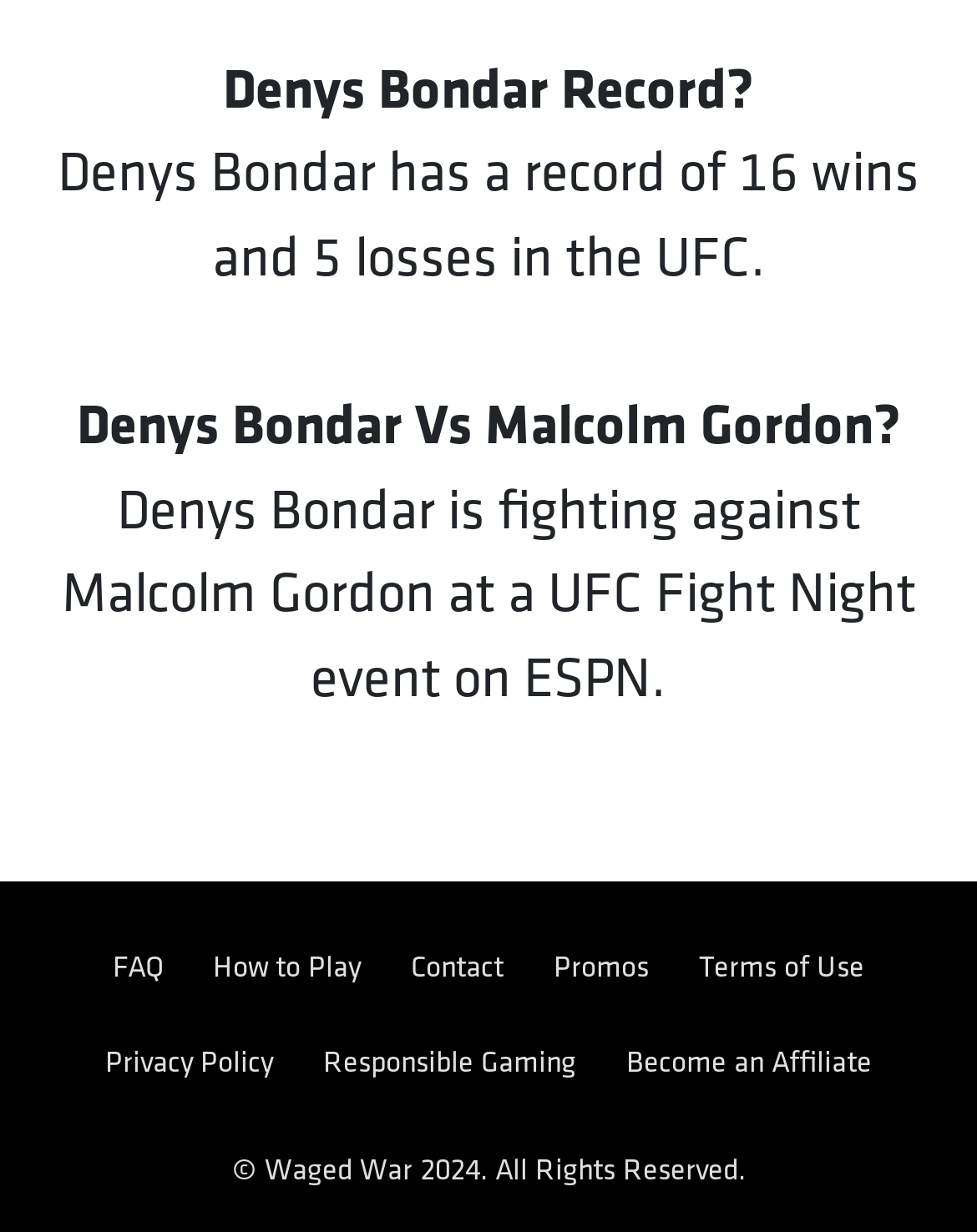Provide your answer in one word or a succinct phrase for the question: 
What event is Denys Bondar fighting at?

UFC Fight Night